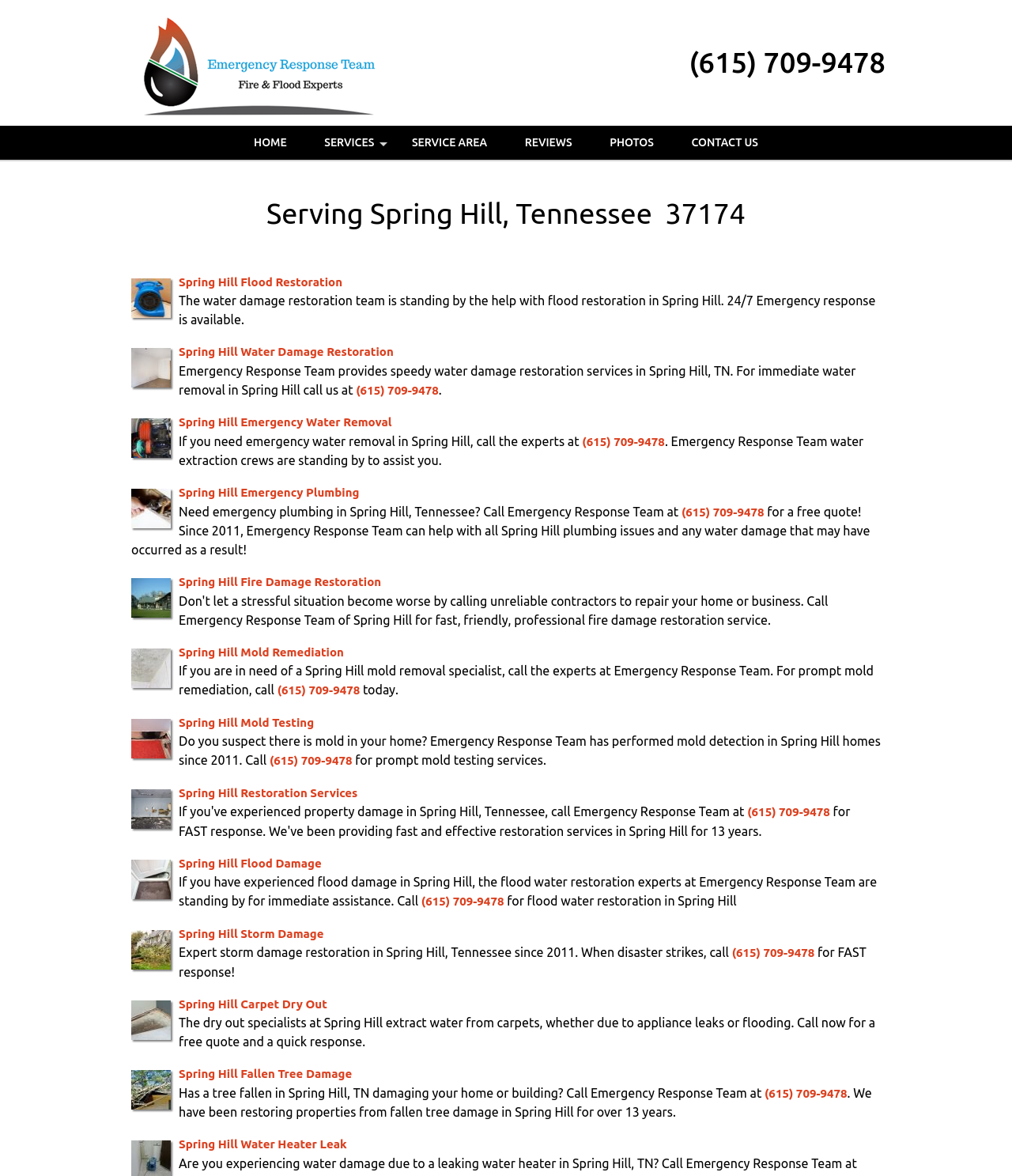Pinpoint the bounding box coordinates of the clickable element to carry out the following instruction: "Contact us."

[0.666, 0.107, 0.766, 0.136]